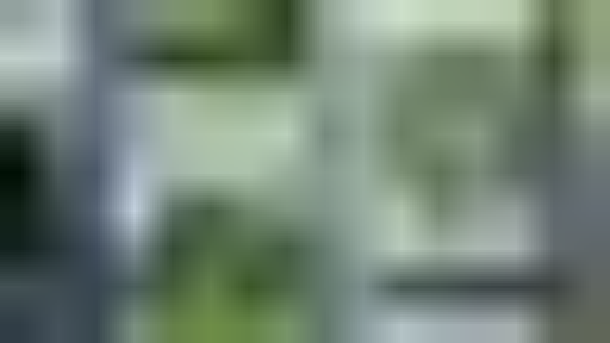Describe the image thoroughly, including all noticeable details.

The image titled "Ways to Incorporate Mood Boosting Foods in Your Diet" showcases visually appealing ingredients typically associated with enhancing mood and overall well-being. Prominently featured are vibrant fruits and vegetables, arranged thoughtfully to highlight their nutritional benefits. This image serves as a visual guide for readers looking to add more healthful foods into their diets, echoing the accompanying text that emphasizes the happiness and health benefits linked with consuming a diverse array of fruits and vegetables daily. The layout suggests a focus on freshness and variety, encouraging viewers to explore these mood-boosting options in their routines.